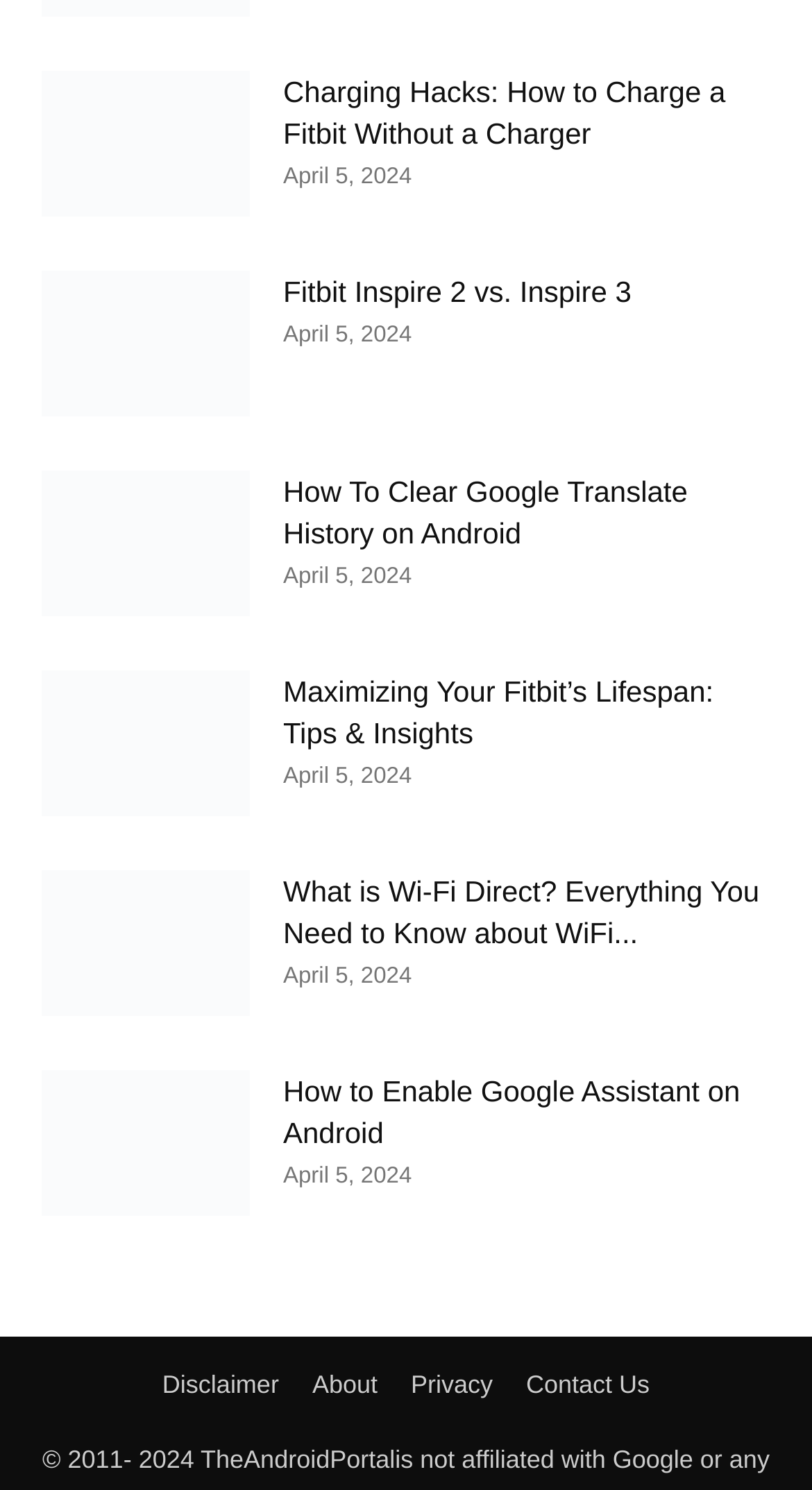Determine the bounding box of the UI component based on this description: "Contact Us". The bounding box coordinates should be four float values between 0 and 1, i.e., [left, top, right, bottom].

[0.648, 0.917, 0.8, 0.942]